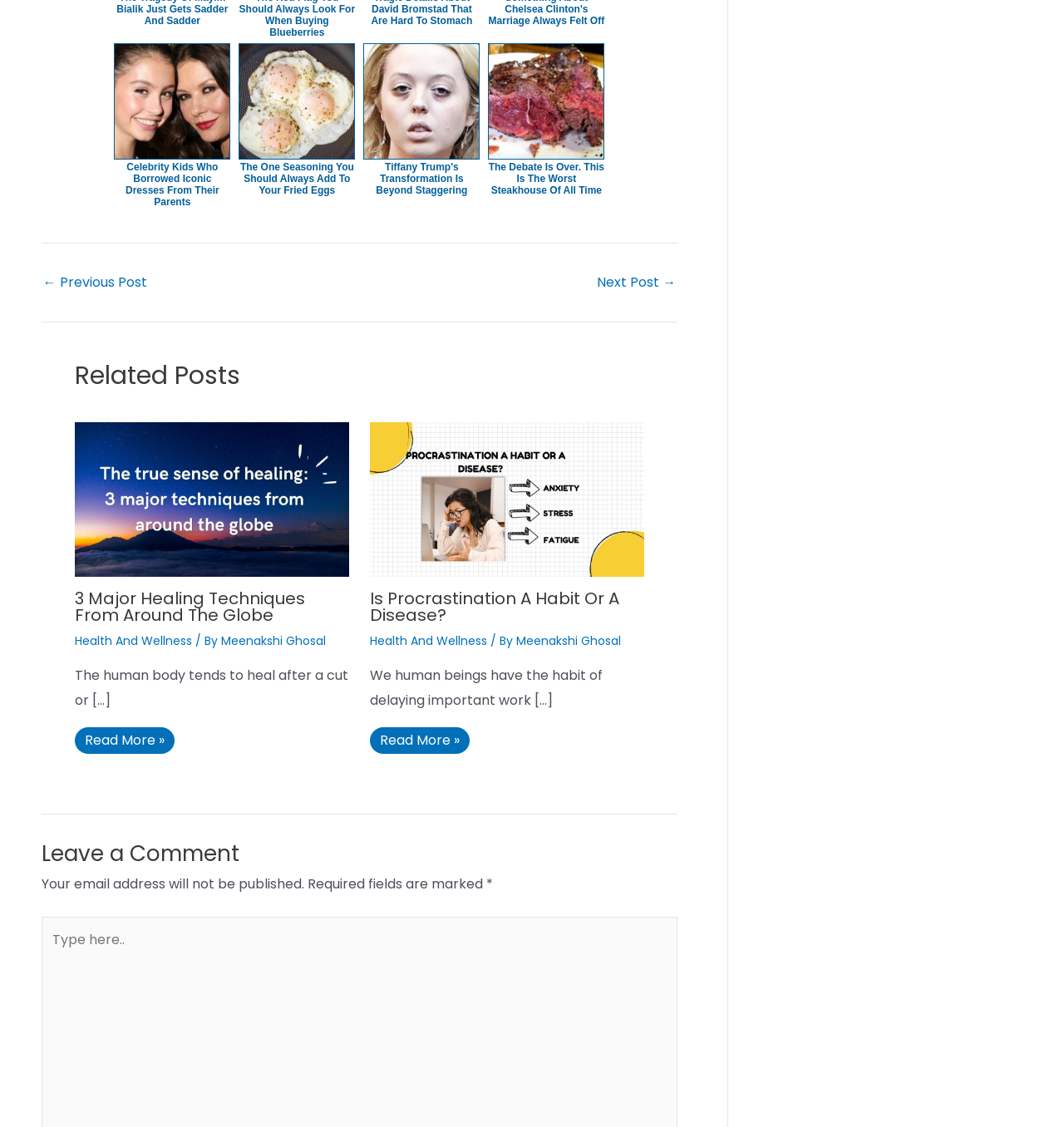Could you indicate the bounding box coordinates of the region to click in order to complete this instruction: "Click on the link to read more about Is Procrastination A Habit Or A Disease?".

[0.348, 0.434, 0.606, 0.451]